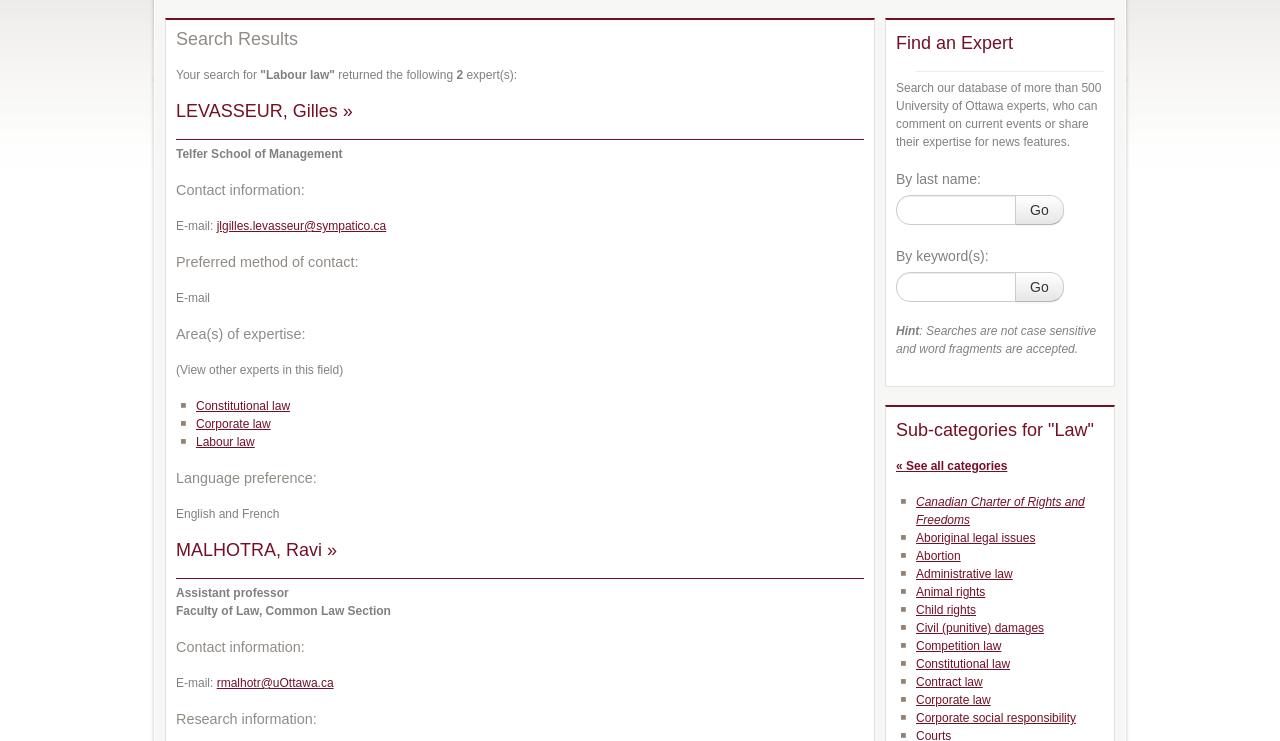What is the preferred method of contact for the first expert?
Answer the question with a detailed explanation, including all necessary information.

The answer can be found by looking at the preferred method of contact section of the first expert, LEVASSEUR, Gilles, where it says 'Preferred method of contact: E-mail'.